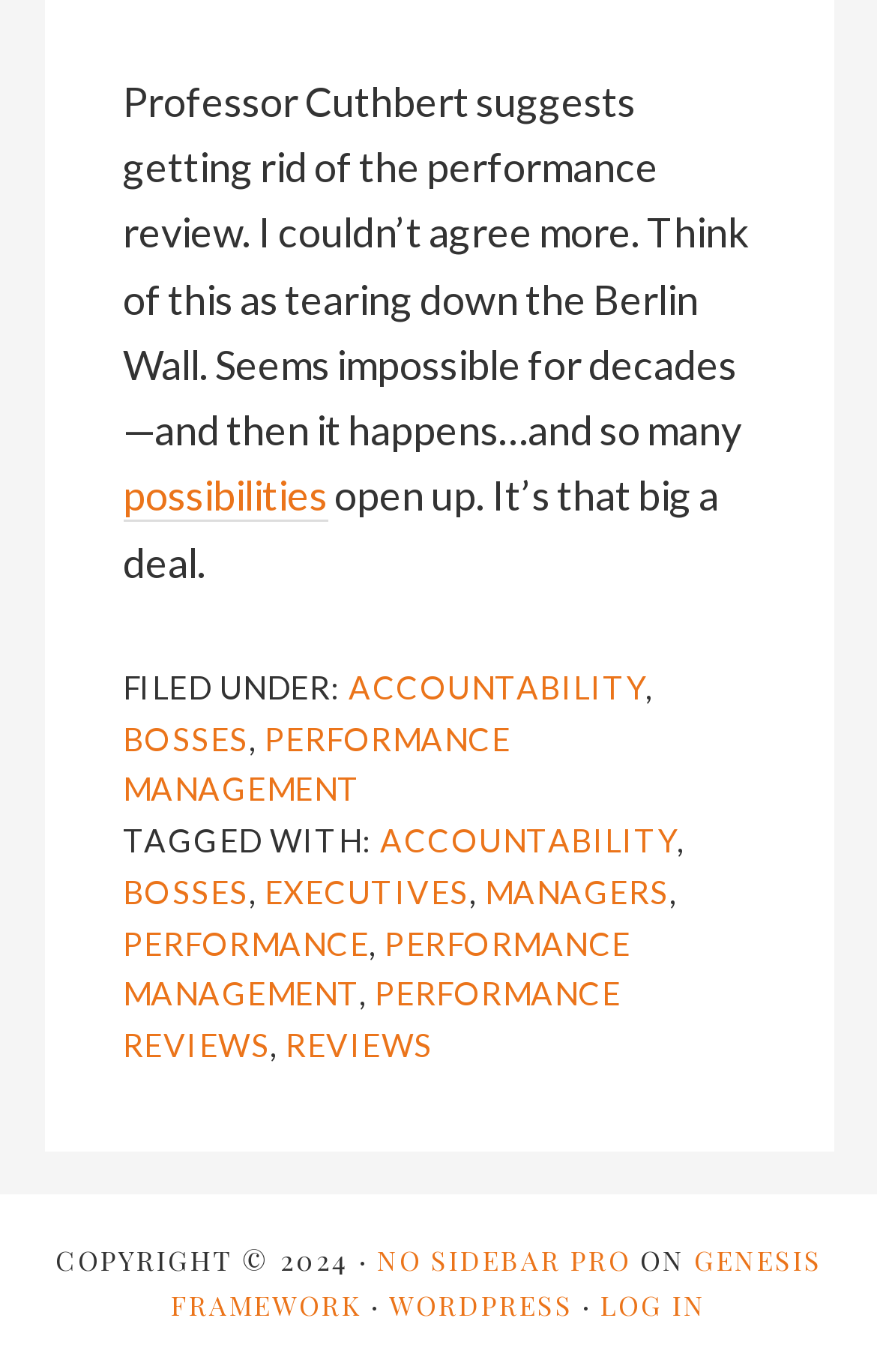Please identify the bounding box coordinates of the clickable element to fulfill the following instruction: "Click on the link 'possibilities'". The coordinates should be four float numbers between 0 and 1, i.e., [left, top, right, bottom].

[0.14, 0.343, 0.373, 0.381]